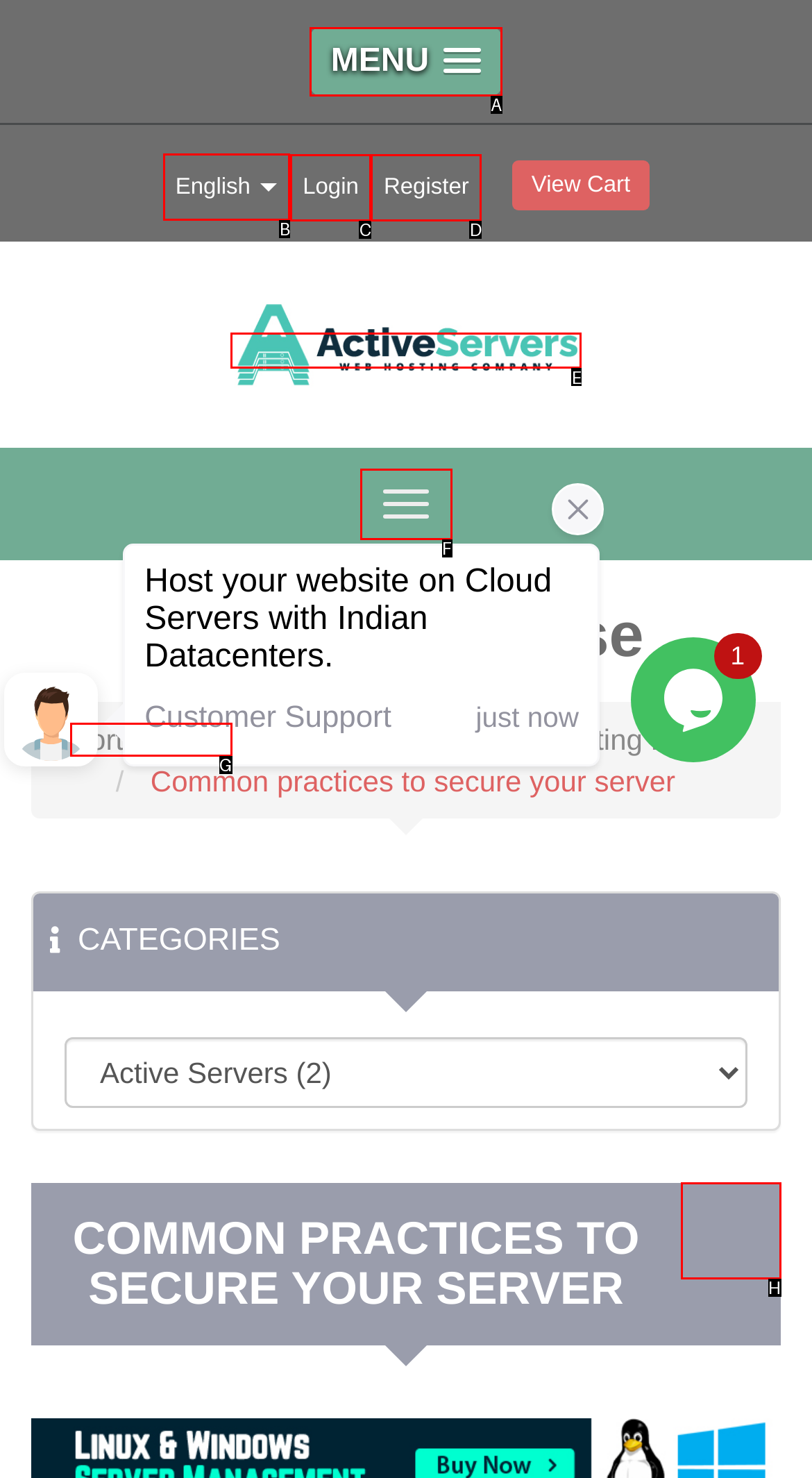Tell me which letter I should select to achieve the following goal: Select English language
Answer with the corresponding letter from the provided options directly.

B